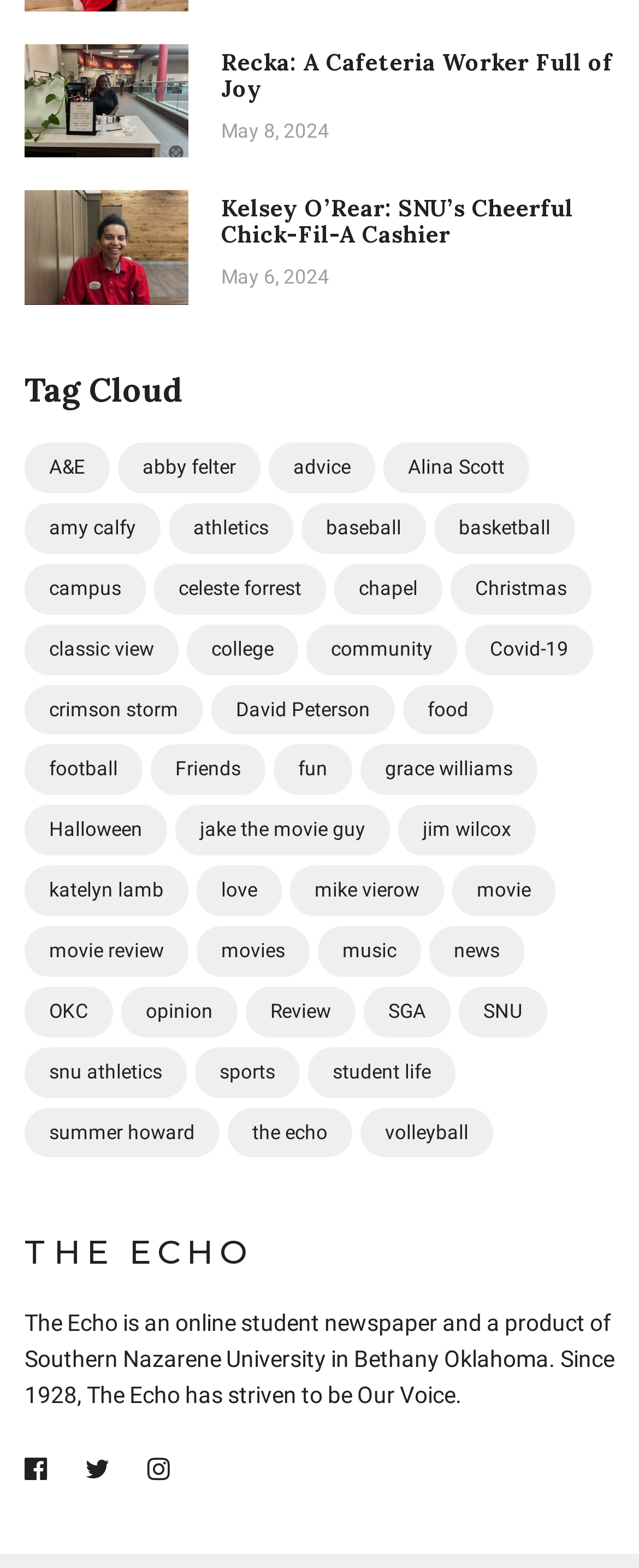Please analyze the image and provide a thorough answer to the question:
How many articles are listed on the webpage?

I counted the number of article headings on the webpage, which are 'Recka: A Cafeteria Worker Full of Joy' and 'Kelsey O’Rear: SNU’s Cheerful Chick-Fil-A Cashier'. Therefore, there are 2 articles listed on the webpage.